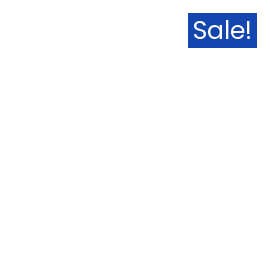Respond to the question below with a single word or phrase:
What is the purpose of the banner?

to highlight products on sale